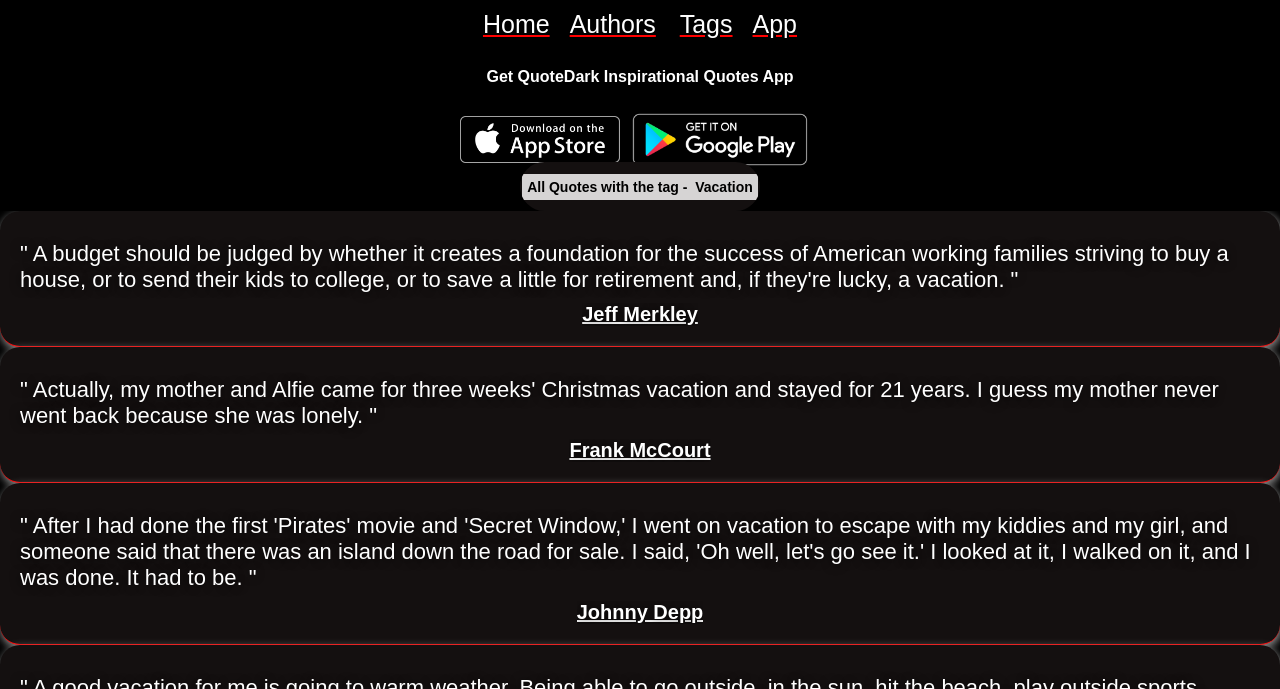Use a single word or phrase to answer the following:
Who said 'A budget should be judged by whether it creates a foundation for the success of American working families striving to buy a house, or to send their kids to college, or to save a little for retirement and, if they’re lucky, a vacation.'?

Jeff Merkley